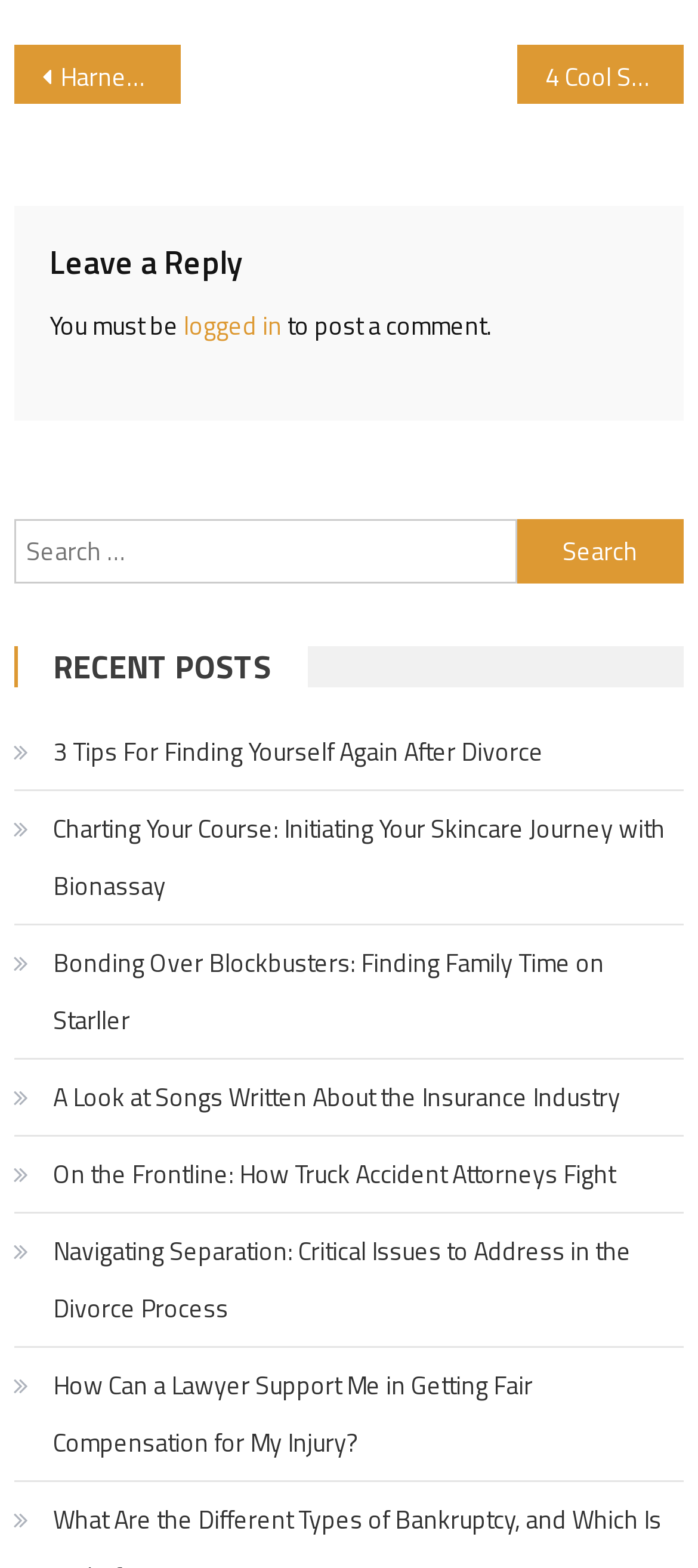Bounding box coordinates are specified in the format (top-left x, top-left y, bottom-right x, bottom-right y). All values are floating point numbers bounded between 0 and 1. Please provide the bounding box coordinate of the region this sentence describes: logged in

[0.264, 0.196, 0.405, 0.22]